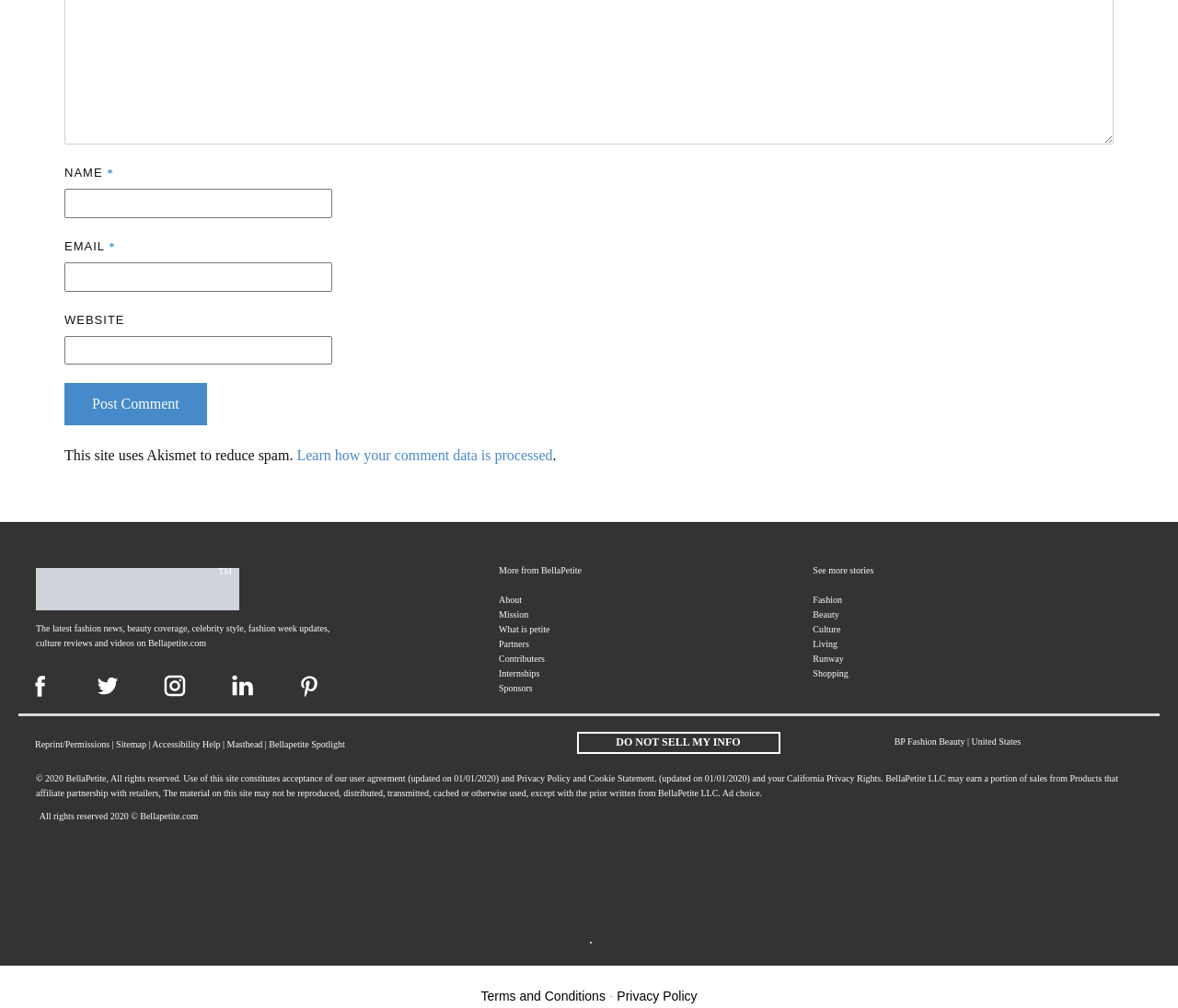What is the purpose of the link 'Learn how your comment data is processed'?
From the screenshot, provide a brief answer in one word or phrase.

To provide information on comment data processing